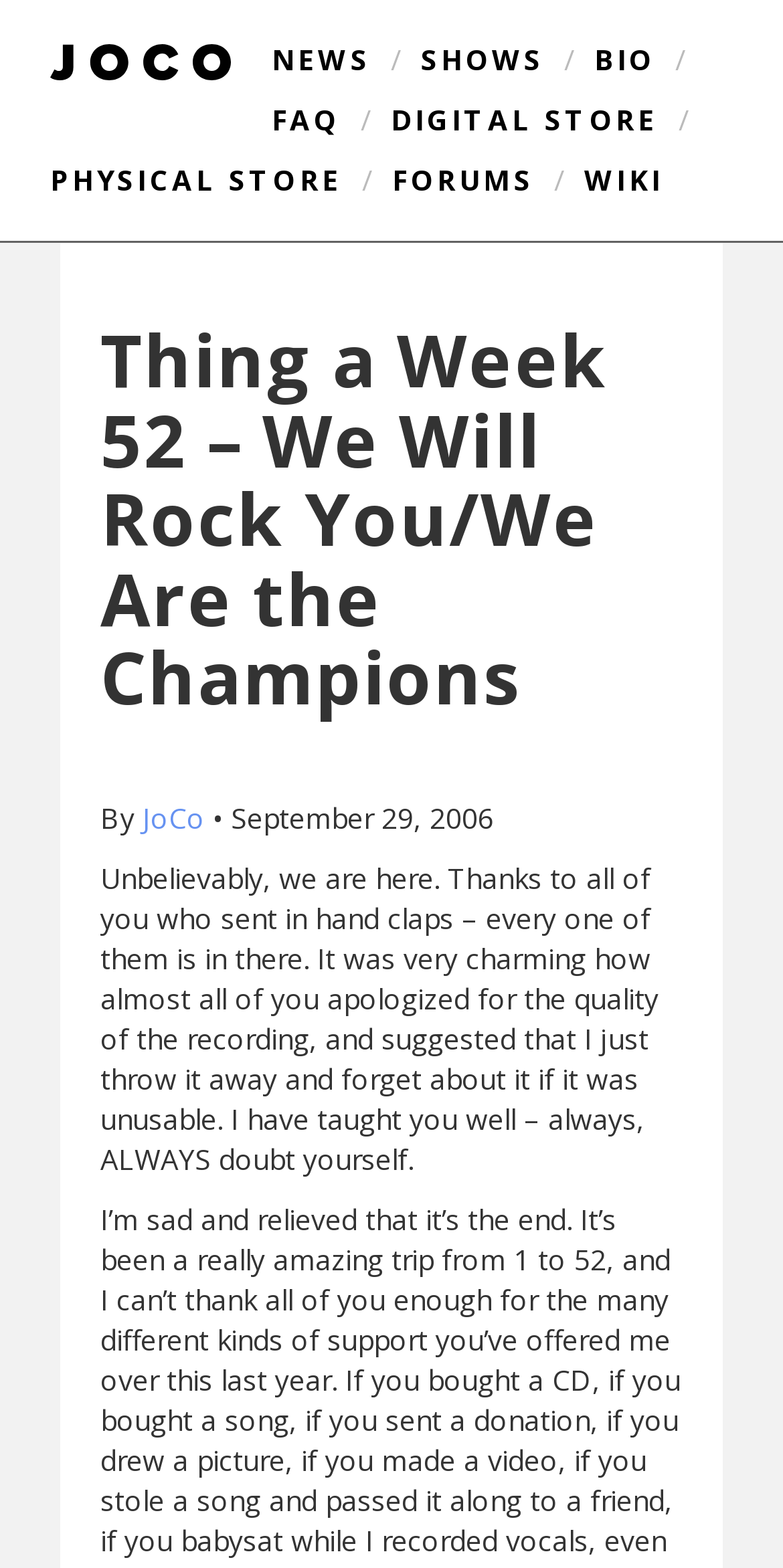Identify and provide the text of the main header on the webpage.

Thing a Week 52 – We Will Rock You/We Are the Champions